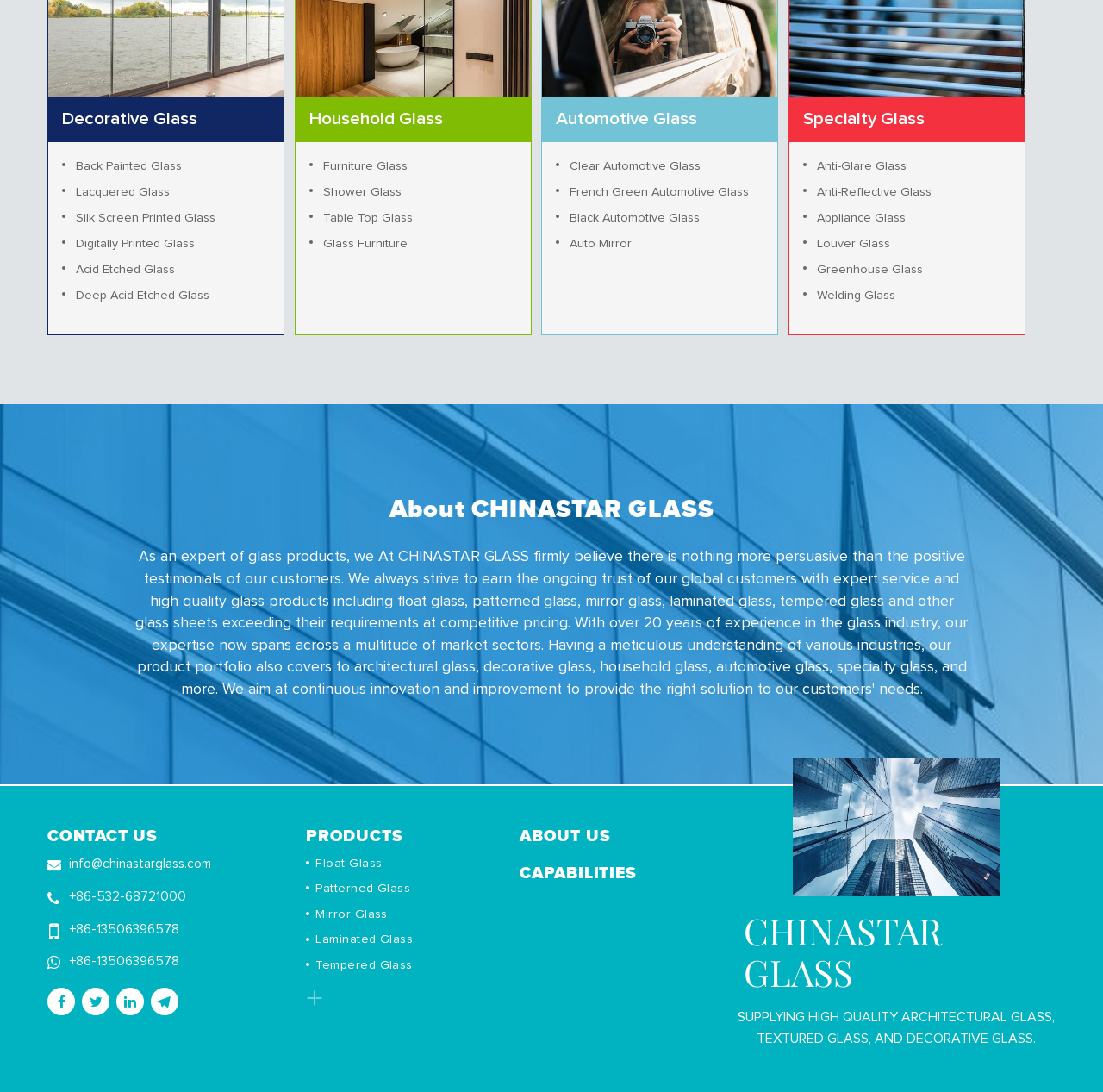Answer the question using only one word or a concise phrase: What is the company name mentioned on the webpage?

CHINASTAR GLASS